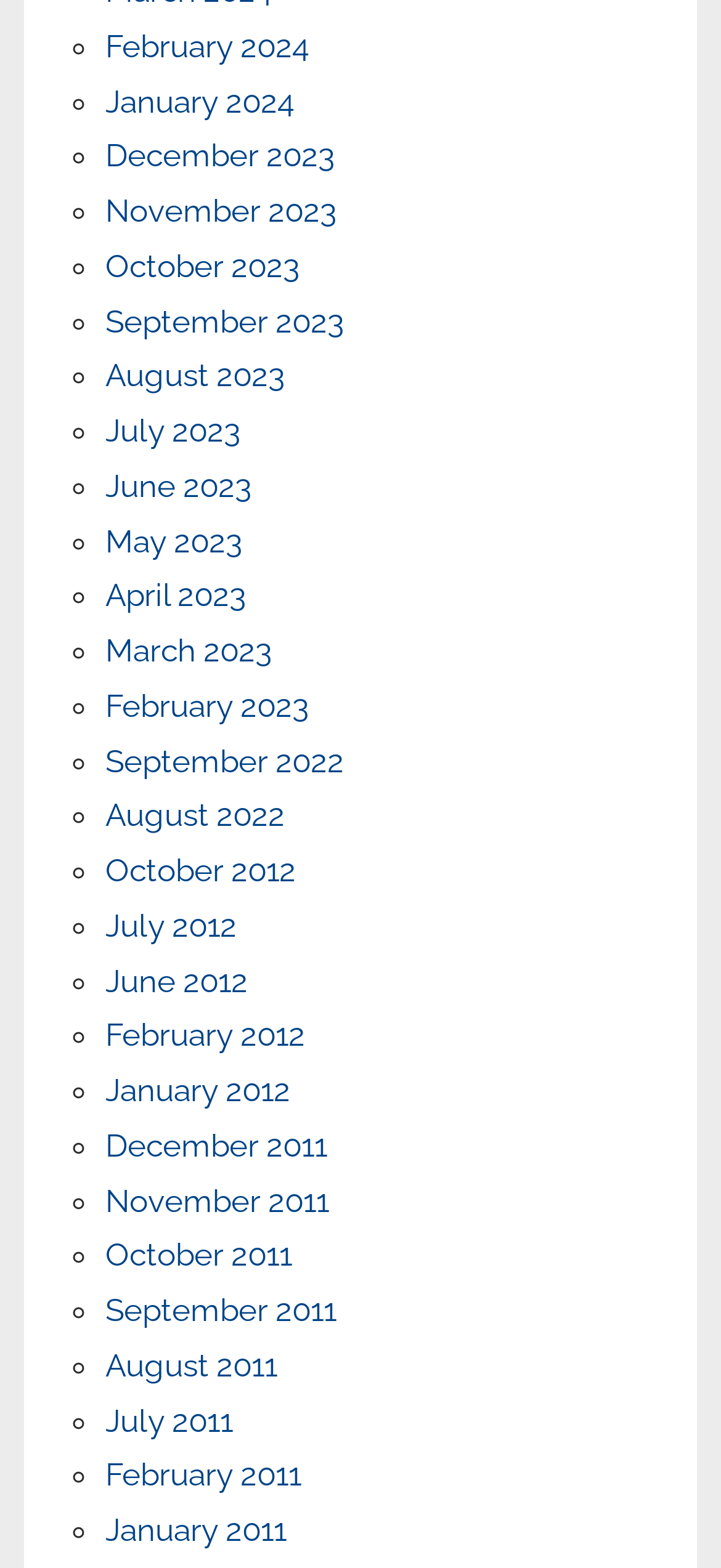Determine the bounding box coordinates for the HTML element mentioned in the following description: "August 2022". The coordinates should be a list of four floats ranging from 0 to 1, represented as [left, top, right, bottom].

[0.146, 0.508, 0.395, 0.532]